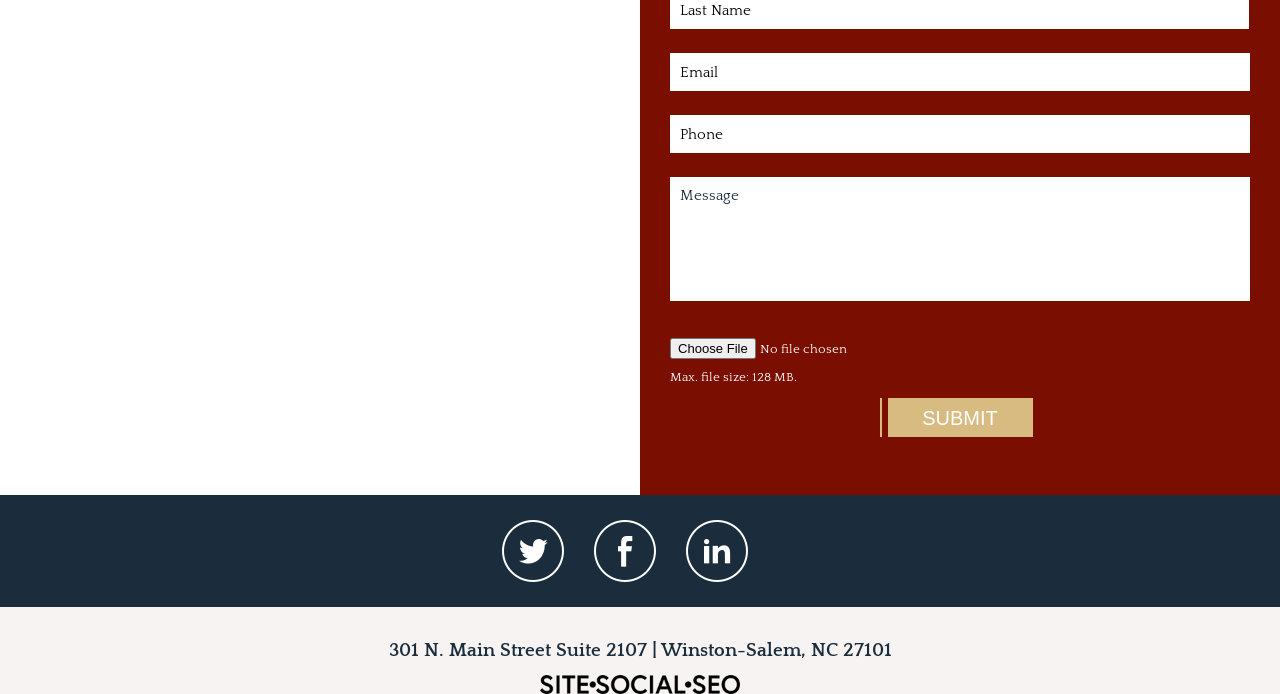Please give a one-word or short phrase response to the following question: 
What is the text on the submit button?

SUBMIT